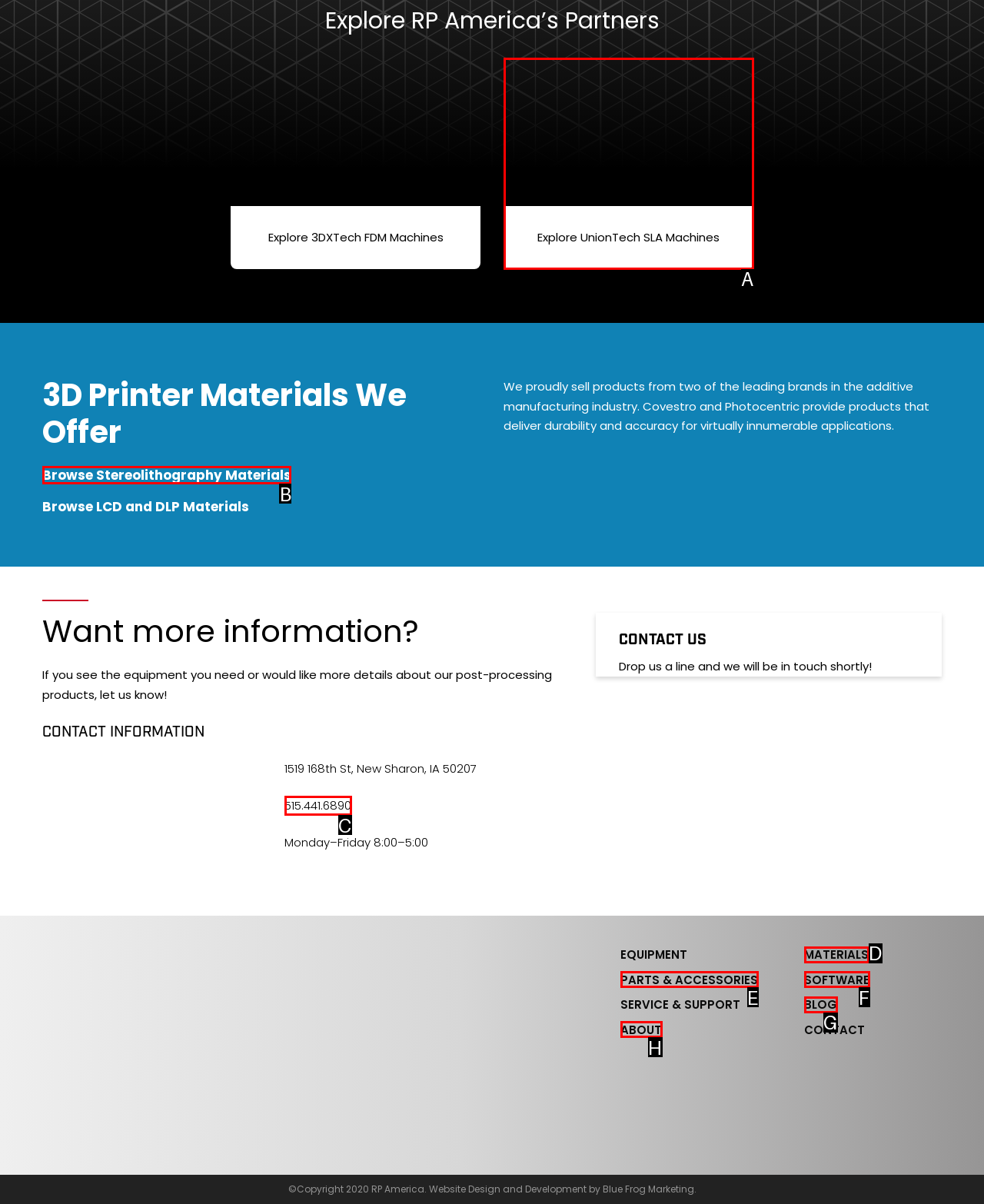Select the correct UI element to click for this task: contact us.
Answer using the letter from the provided options.

None